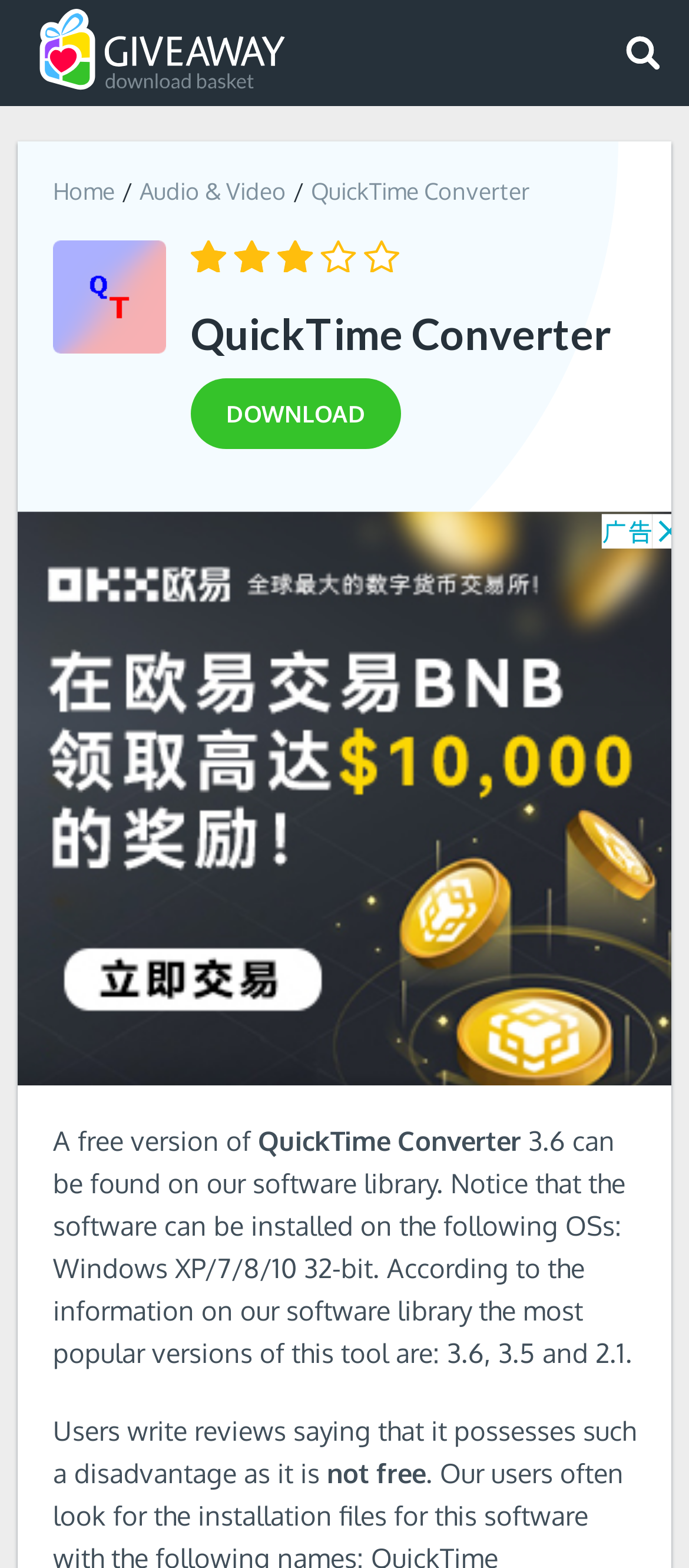Extract the bounding box coordinates of the UI element described: "title="Software and Games for Windows"". Provide the coordinates in the format [left, top, right, bottom] with values ranging from 0 to 1.

[0.056, 0.006, 0.415, 0.059]